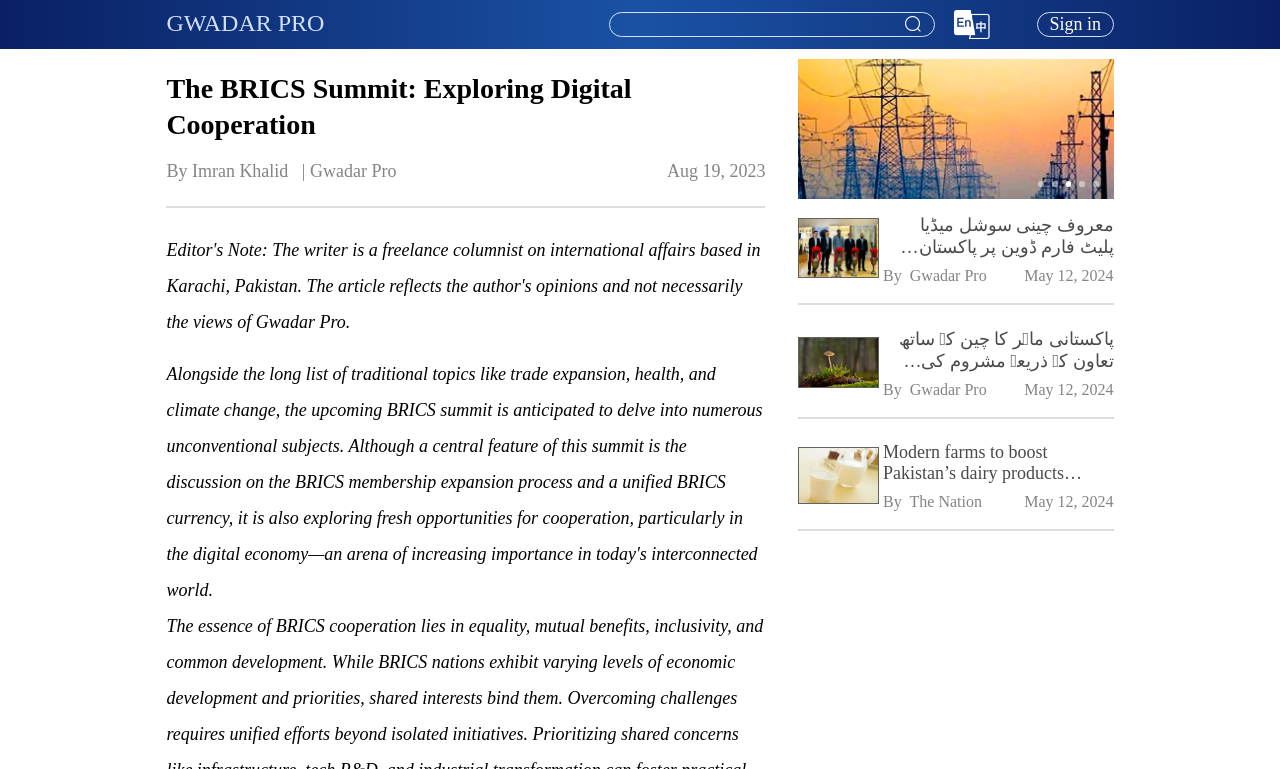Could you locate the bounding box coordinates for the section that should be clicked to accomplish this task: "Click the 'GWADAR PRO' link".

[0.13, 0.013, 0.253, 0.047]